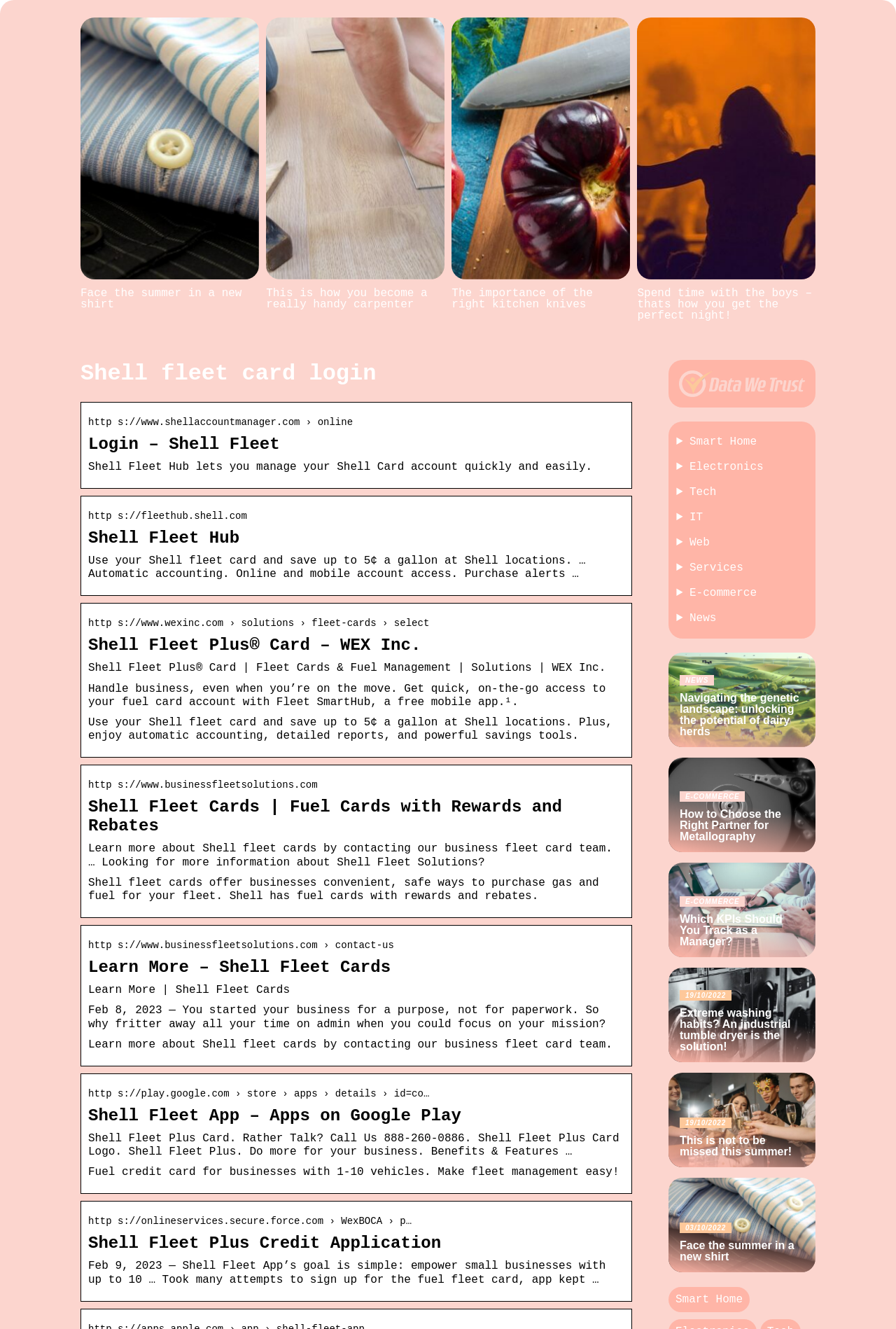Locate the bounding box coordinates of the clickable area to execute the instruction: "Learn more about Shell Fleet Plus Card". Provide the coordinates as four float numbers between 0 and 1, represented as [left, top, right, bottom].

[0.098, 0.479, 0.696, 0.493]